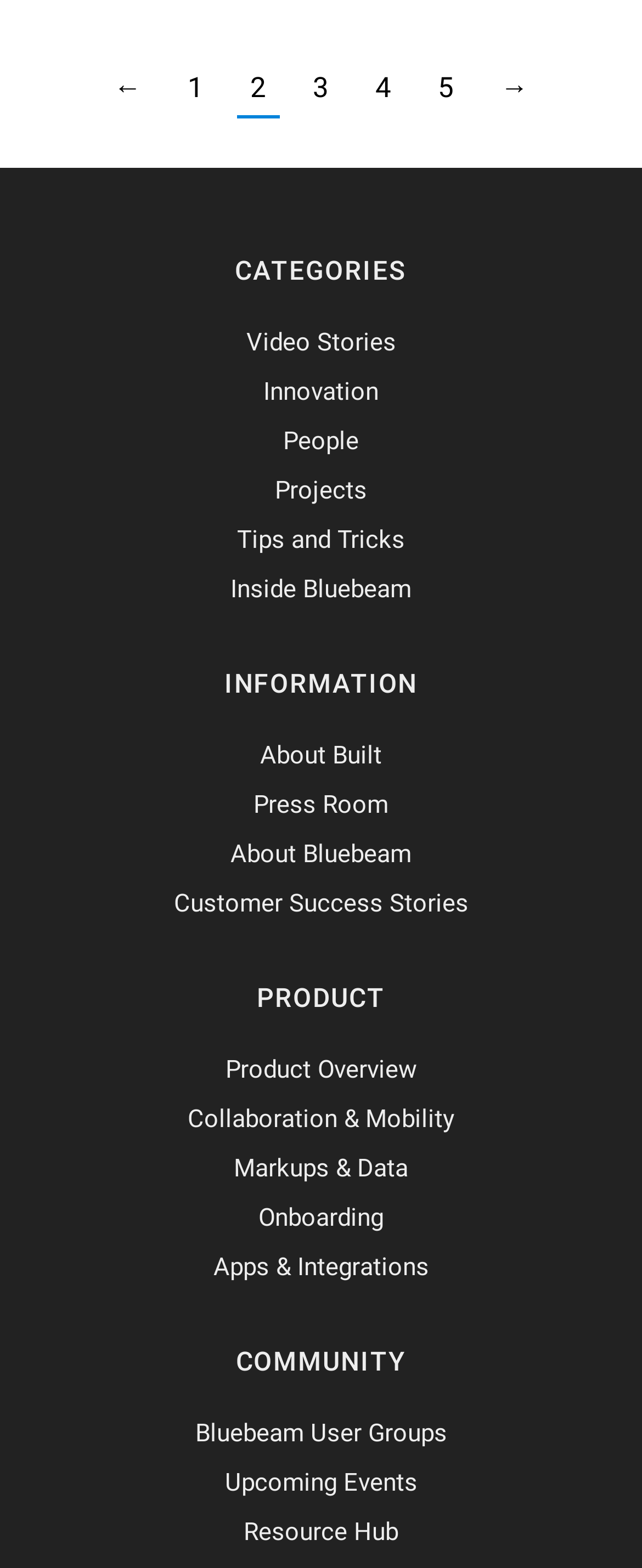What is the third link under the 'INFORMATION' section?
Ensure your answer is thorough and detailed.

Under the 'INFORMATION' section, I found links to 'About Built', 'Press Room', and 'About Bluebeam', which is the third link.